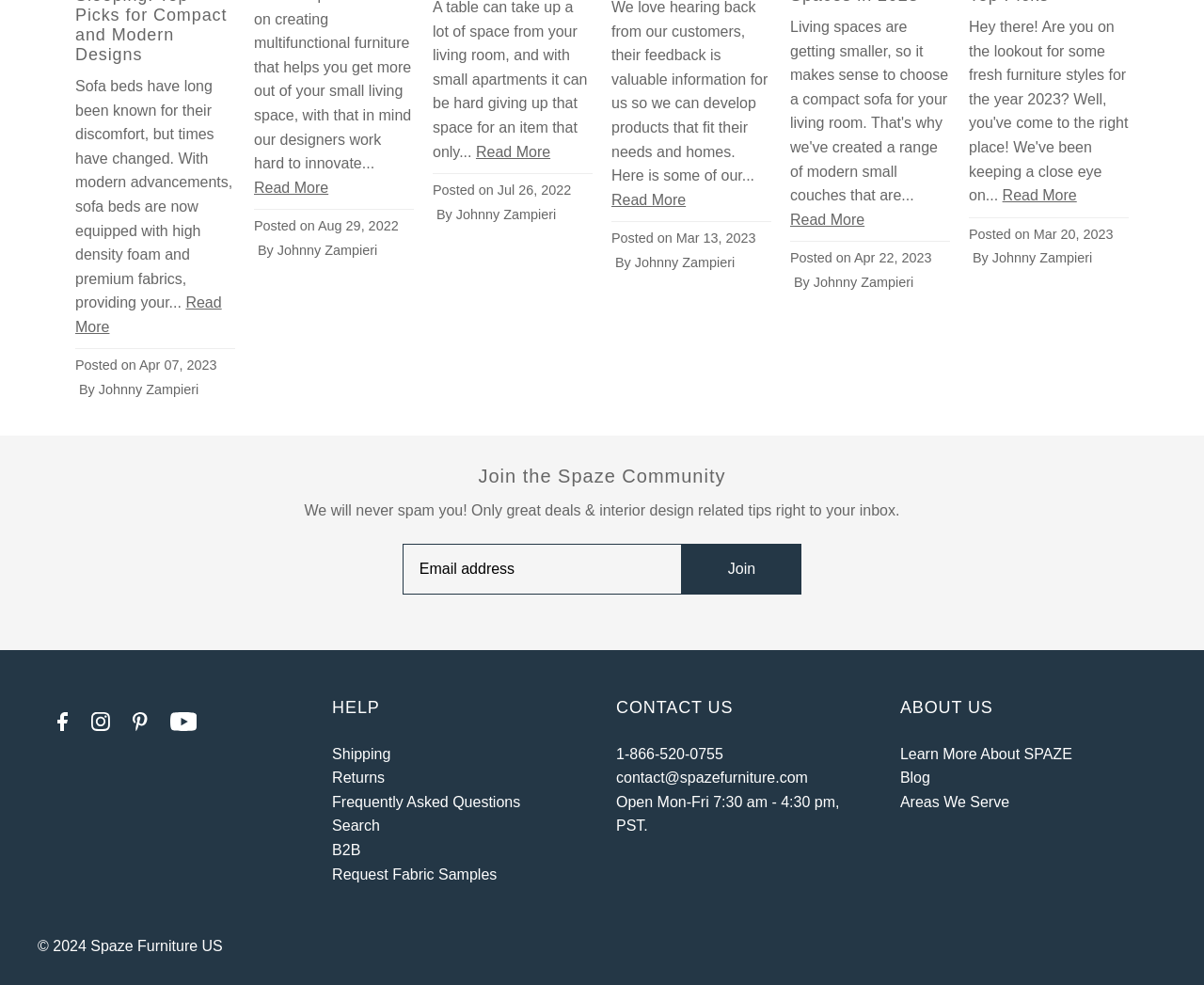What social media platforms are linked?
Answer the question with a single word or phrase by looking at the picture.

Facebook, Instagram, Pinterest, Youtube